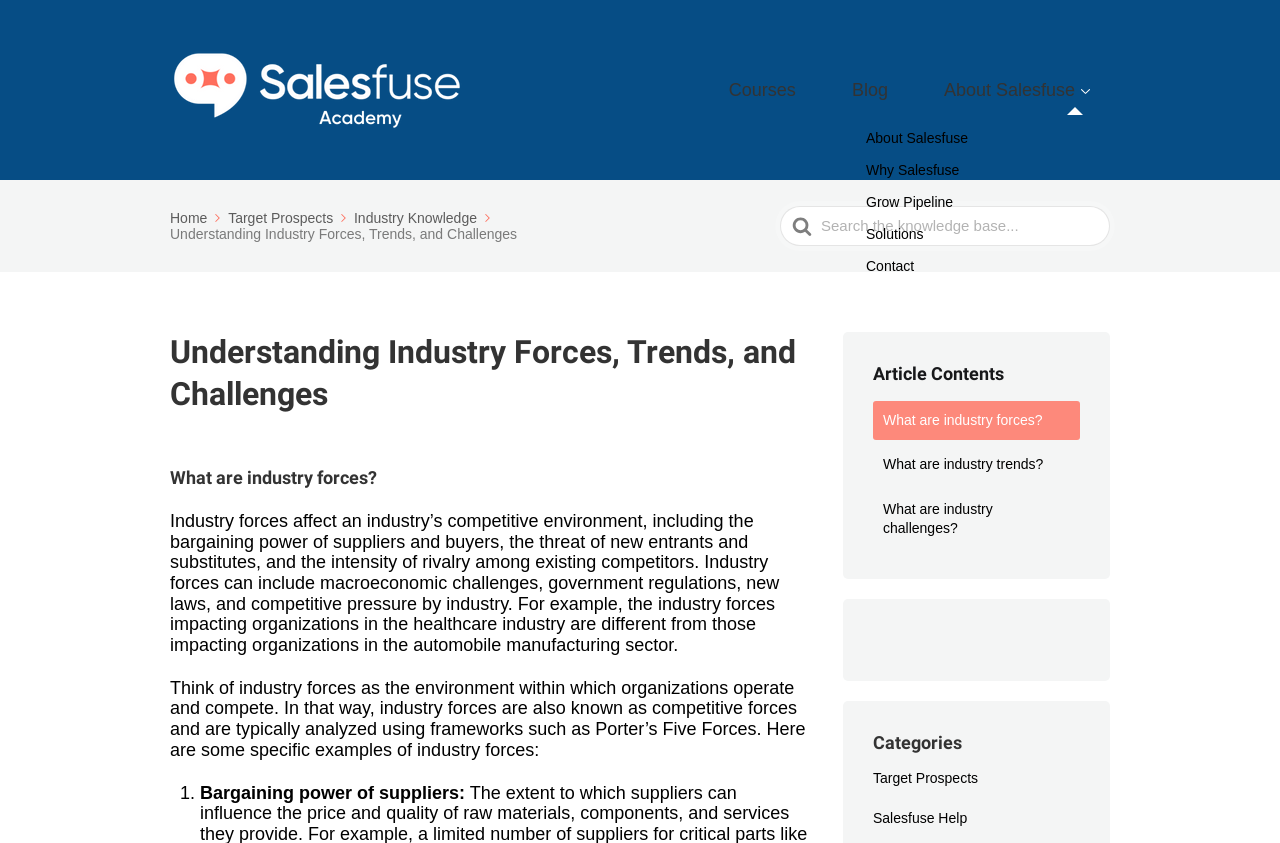Please find the bounding box coordinates of the element that you should click to achieve the following instruction: "Click on the 'Target Prospects' link". The coordinates should be presented as four float numbers between 0 and 1: [left, top, right, bottom].

[0.682, 0.901, 0.764, 0.948]